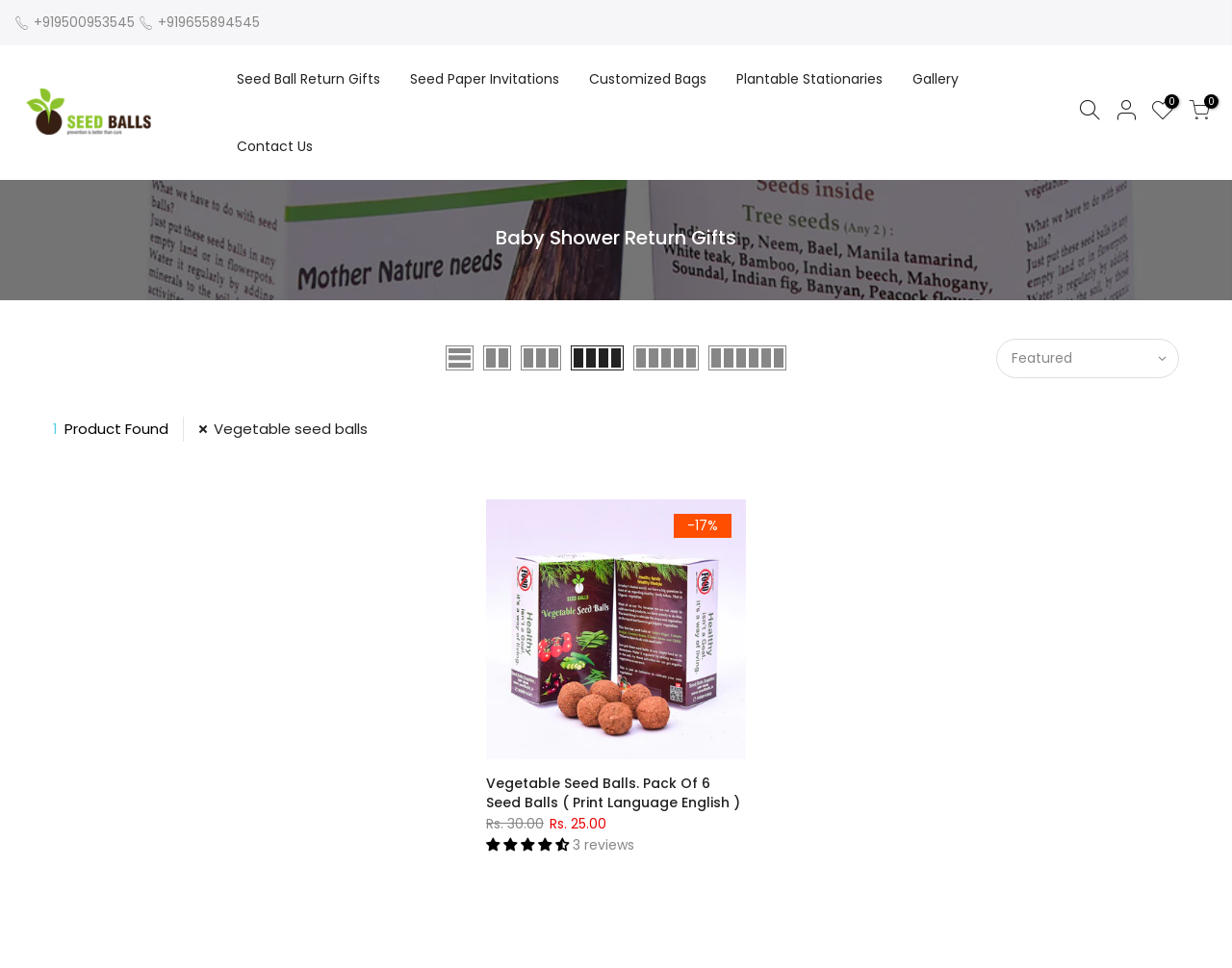Refer to the screenshot and answer the following question in detail:
What is the name of the product with a discount?

The product with a discount is 'Vegetable Seed Balls. Pack Of 6 Seed Balls ( Print Language English )', which has a discount of -17% as indicated by the StaticText element with ID 2333. The product name is also mentioned in the heading element with ID 1364.